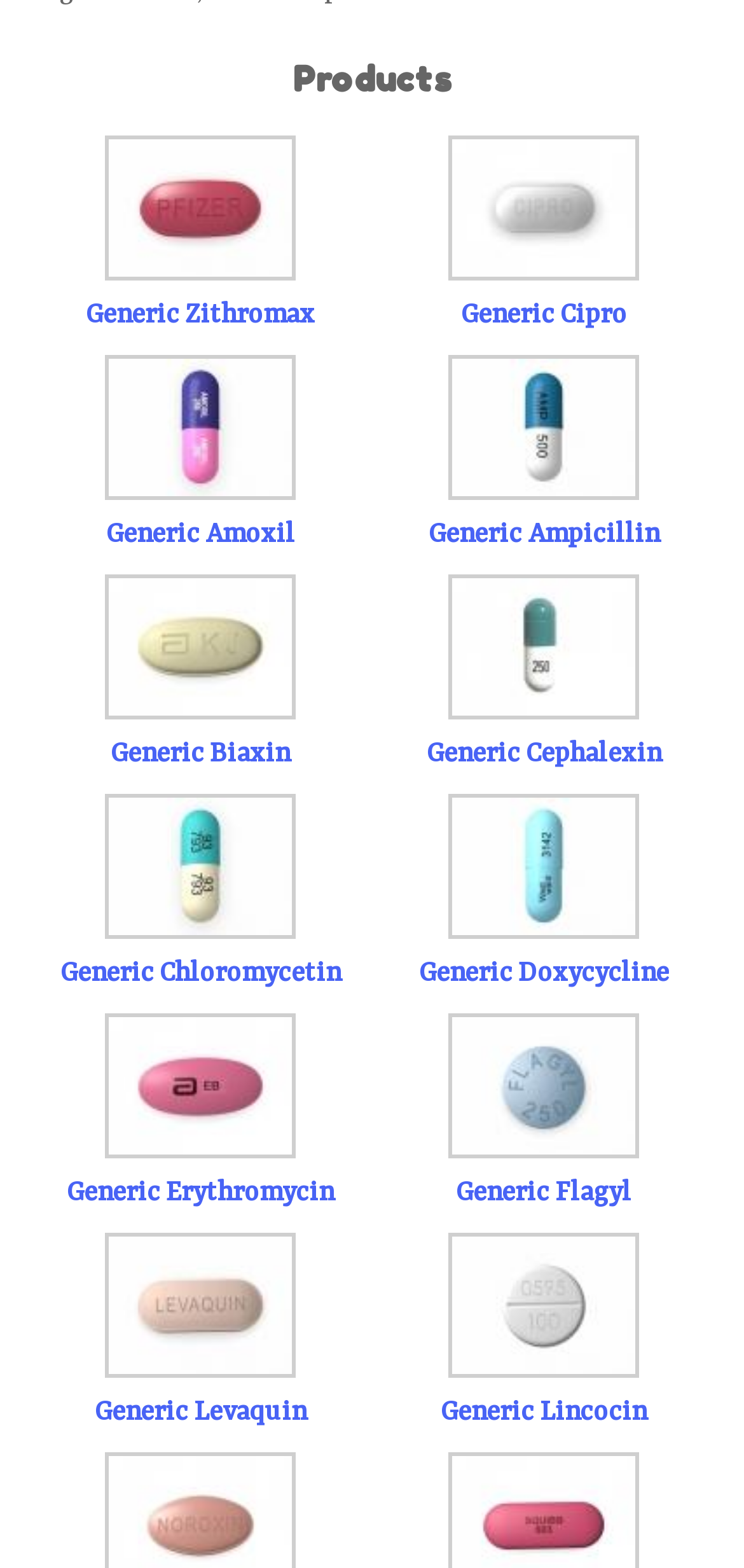Identify the bounding box coordinates of the element to click to follow this instruction: 'View Generic Zithromax details'. Ensure the coordinates are four float values between 0 and 1, provided as [left, top, right, bottom].

[0.115, 0.191, 0.423, 0.211]